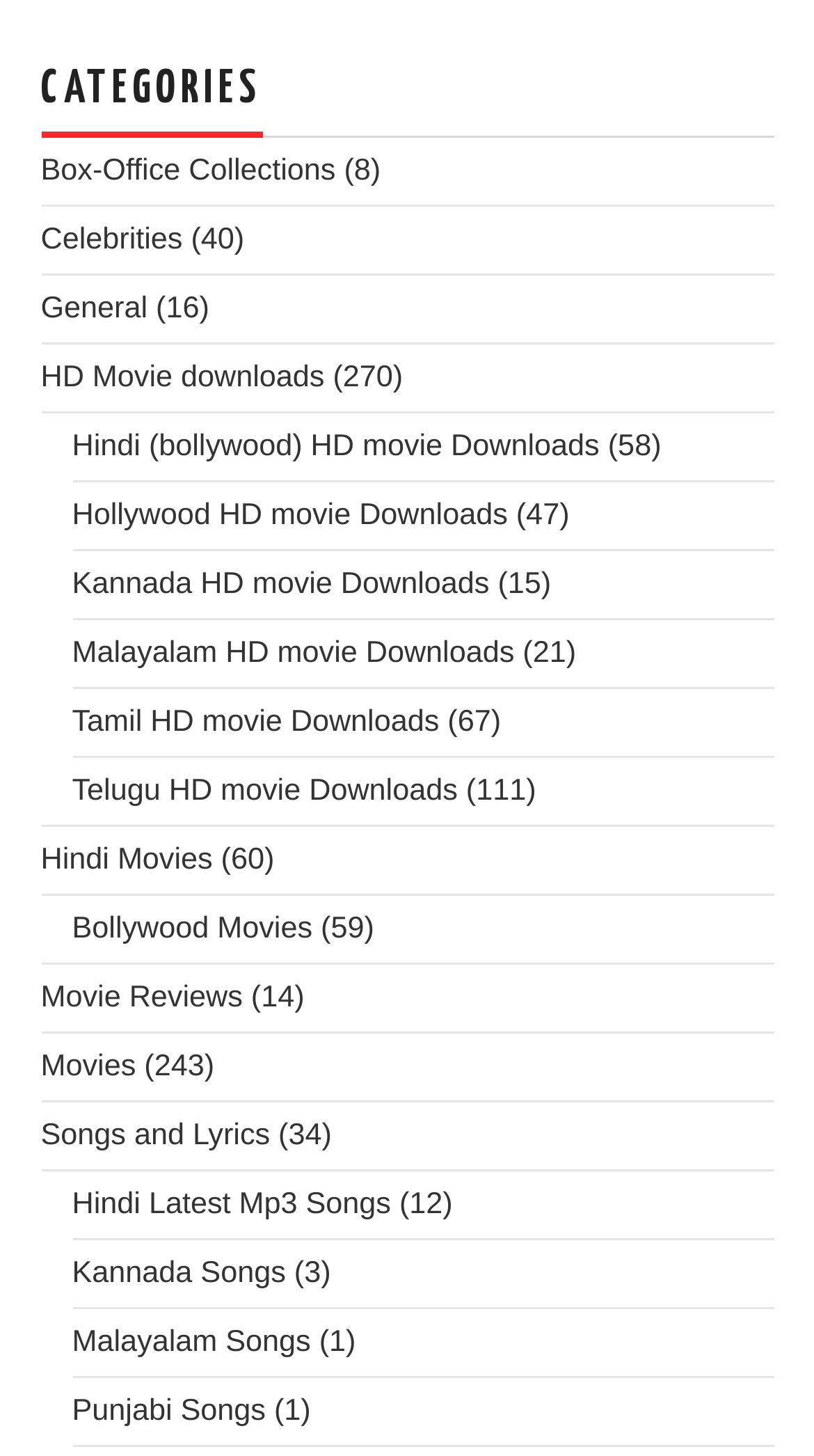Using the image as a reference, answer the following question in as much detail as possible:
How many HD movie download categories are available?

I counted the number of links that contain 'HD movie Downloads' in their text, which are 'Hindi (bollywood) HD movie Downloads', 'Hollywood HD movie Downloads', 'Kannada HD movie Downloads', 'Malayalam HD movie Downloads', 'Tamil HD movie Downloads', and 'Telugu HD movie Downloads'. There are 6 HD movie download categories in total.